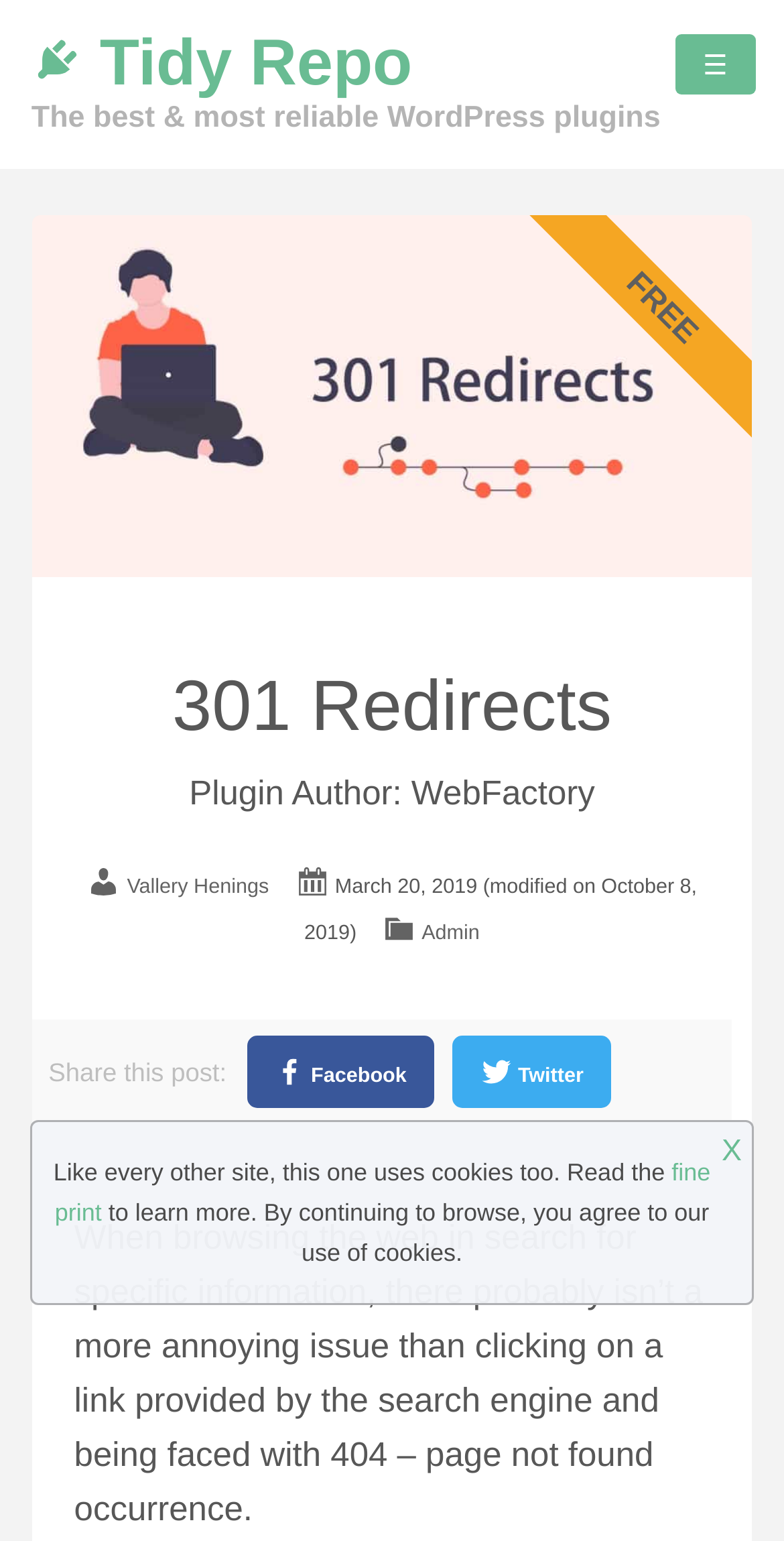Determine the bounding box coordinates of the clickable region to carry out the instruction: "Contact us".

[0.04, 0.271, 0.96, 0.298]